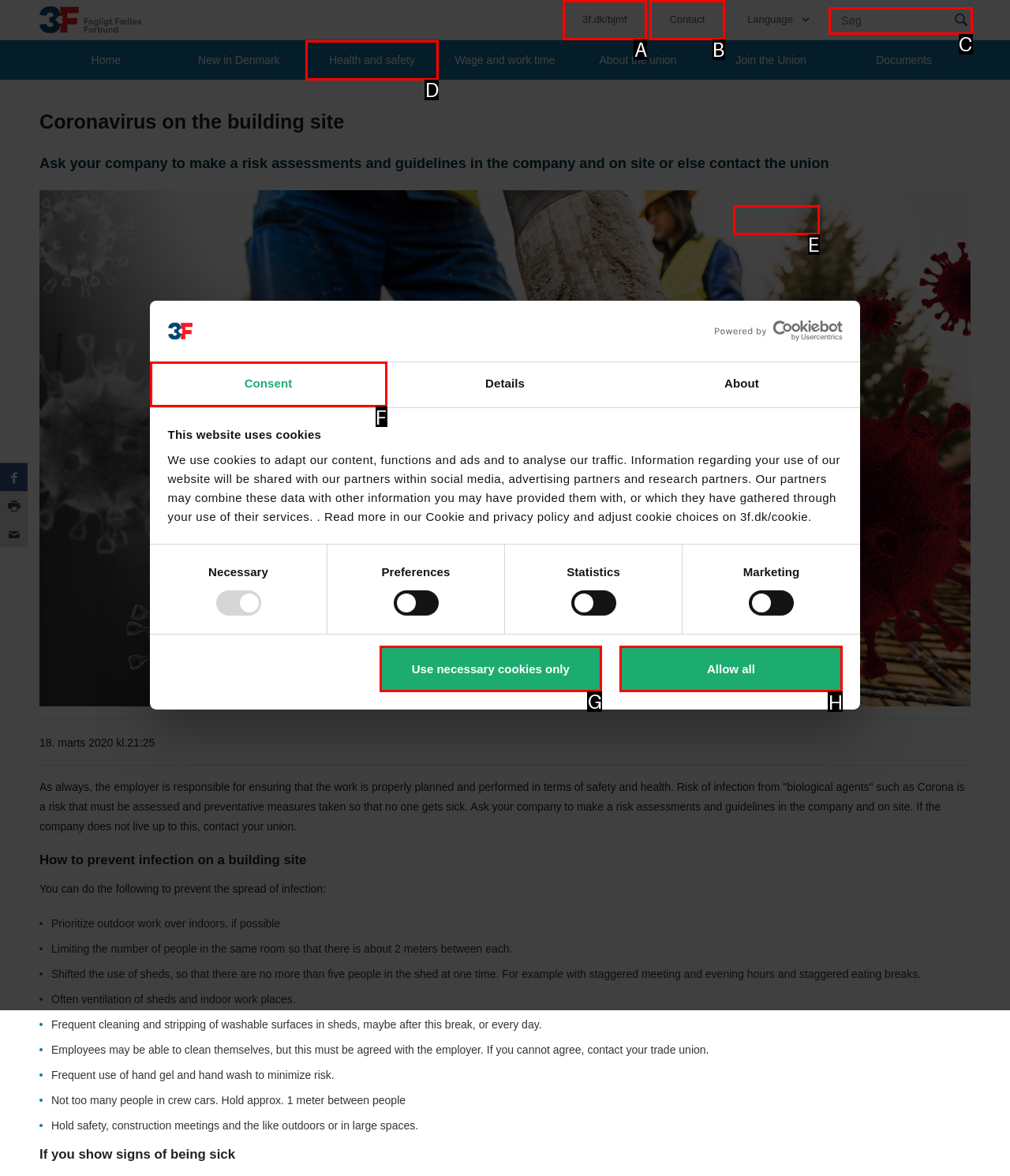Find the option you need to click to complete the following instruction: Click the 'Use necessary cookies only' button
Answer with the corresponding letter from the choices given directly.

G